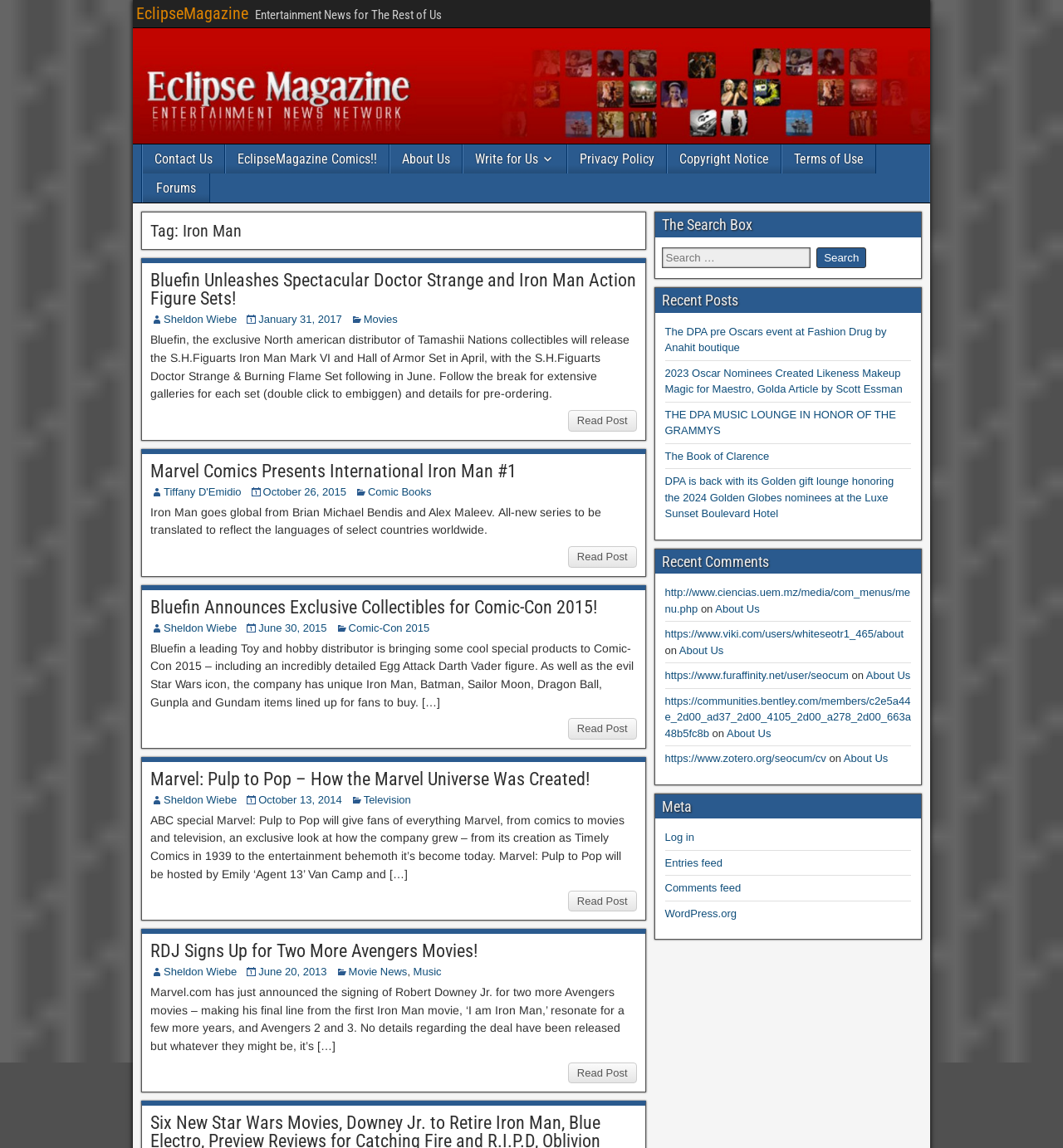Answer in one word or a short phrase: 
What is the name of the magazine?

EclipseMagazine